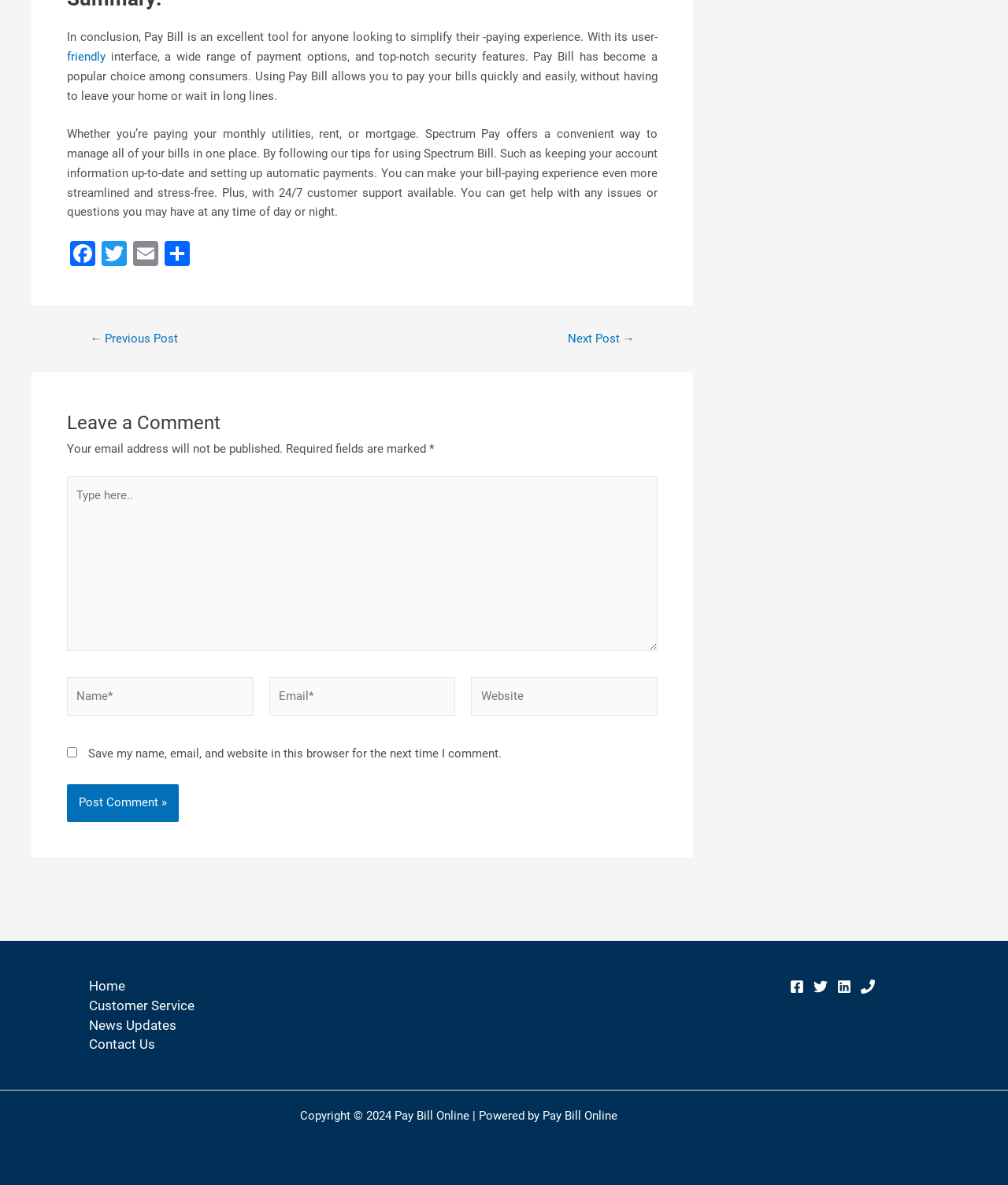Using the provided element description "← Previous Post", determine the bounding box coordinates of the UI element.

[0.072, 0.281, 0.195, 0.291]